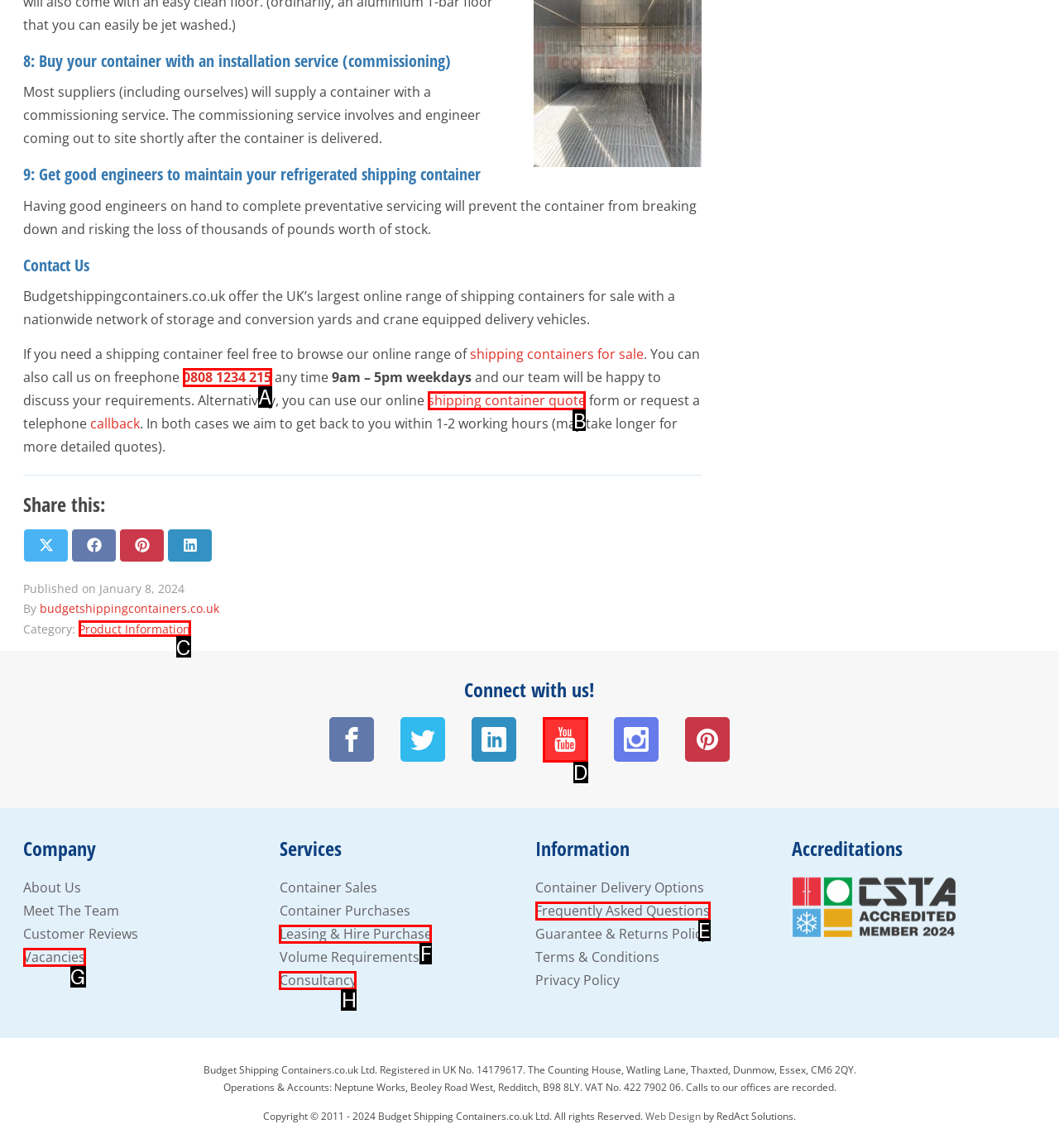Find the HTML element to click in order to complete this task: Get a shipping container quote
Answer with the letter of the correct option.

B